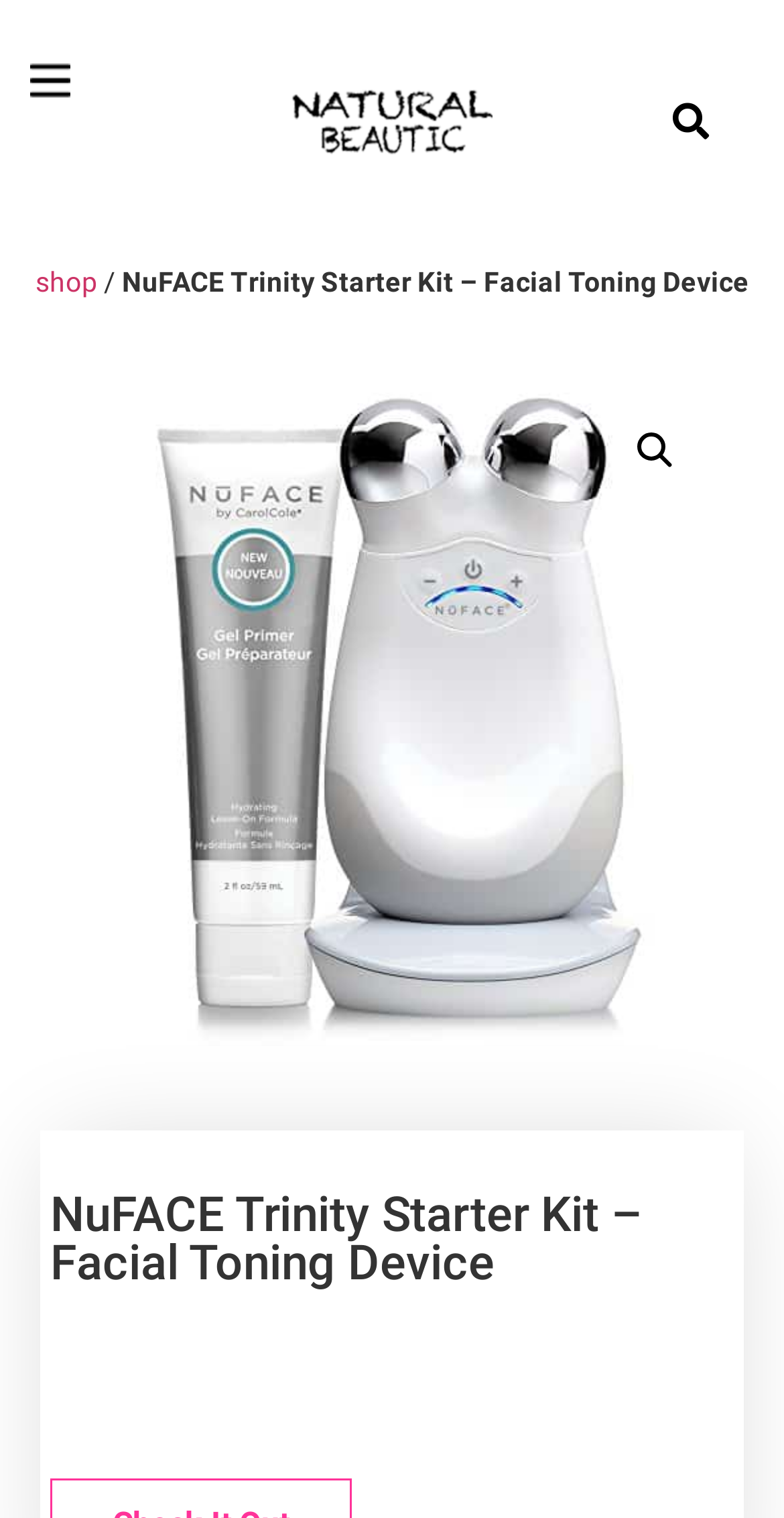Detail the webpage's structure and highlights in your description.

The webpage is about the NuFACE Trinity Starter Kit, a handheld facial toning device. At the top left of the page, there is a small image. Next to it, there is a link, and on the right side of the page, there is a search bar with a "Search" button. Below the search bar, there is a link to a "shop" and a slash symbol. 

To the right of the "shop" link, the title "NuFACE Trinity Starter Kit – Facial Toning Device" is displayed prominently. Below the title, there is a magnifying glass icon, which is a link. 

On the lower half of the page, there is a large image that takes up most of the width, showcasing the product. Above the image, there is a heading that repeats the product title. The product description mentions that it is clinically tested for improved facial contour, skin tone, and reduction of fine lines and wrinkles, and delivers professional results.